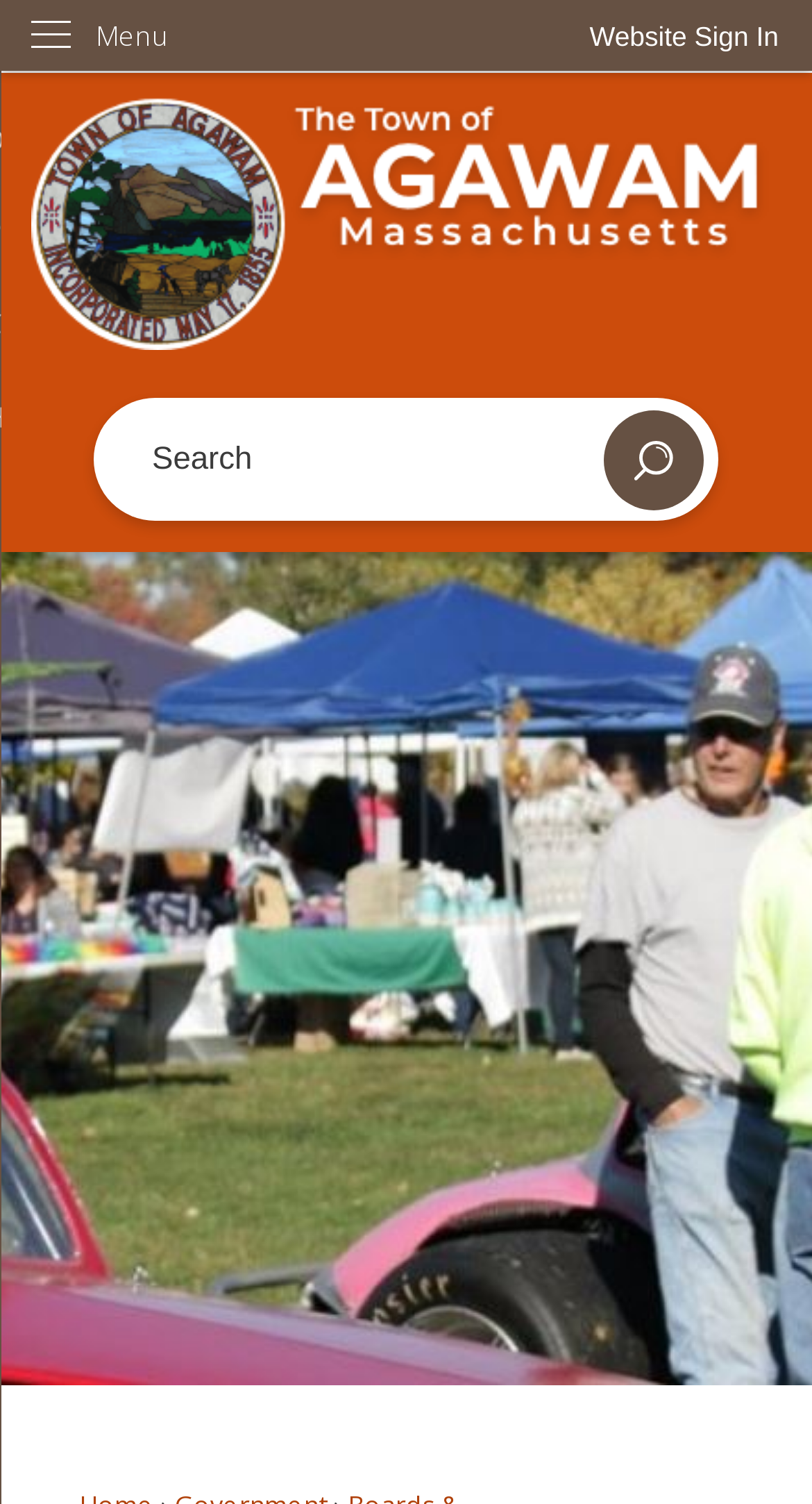What is the orientation of the menu?
Look at the screenshot and respond with one word or a short phrase.

Vertical